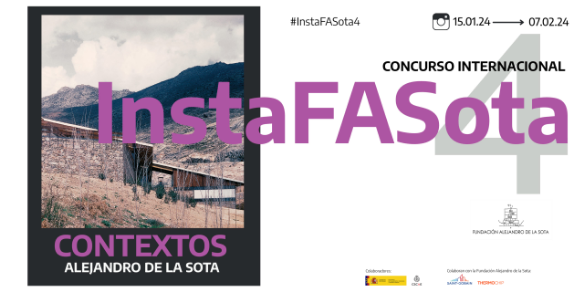What is the duration of the competition?
Please answer the question as detailed as possible based on the image.

According to the caption, the competition is set to run from January 15 to February 7, 2024, which indicates the duration of the competition.